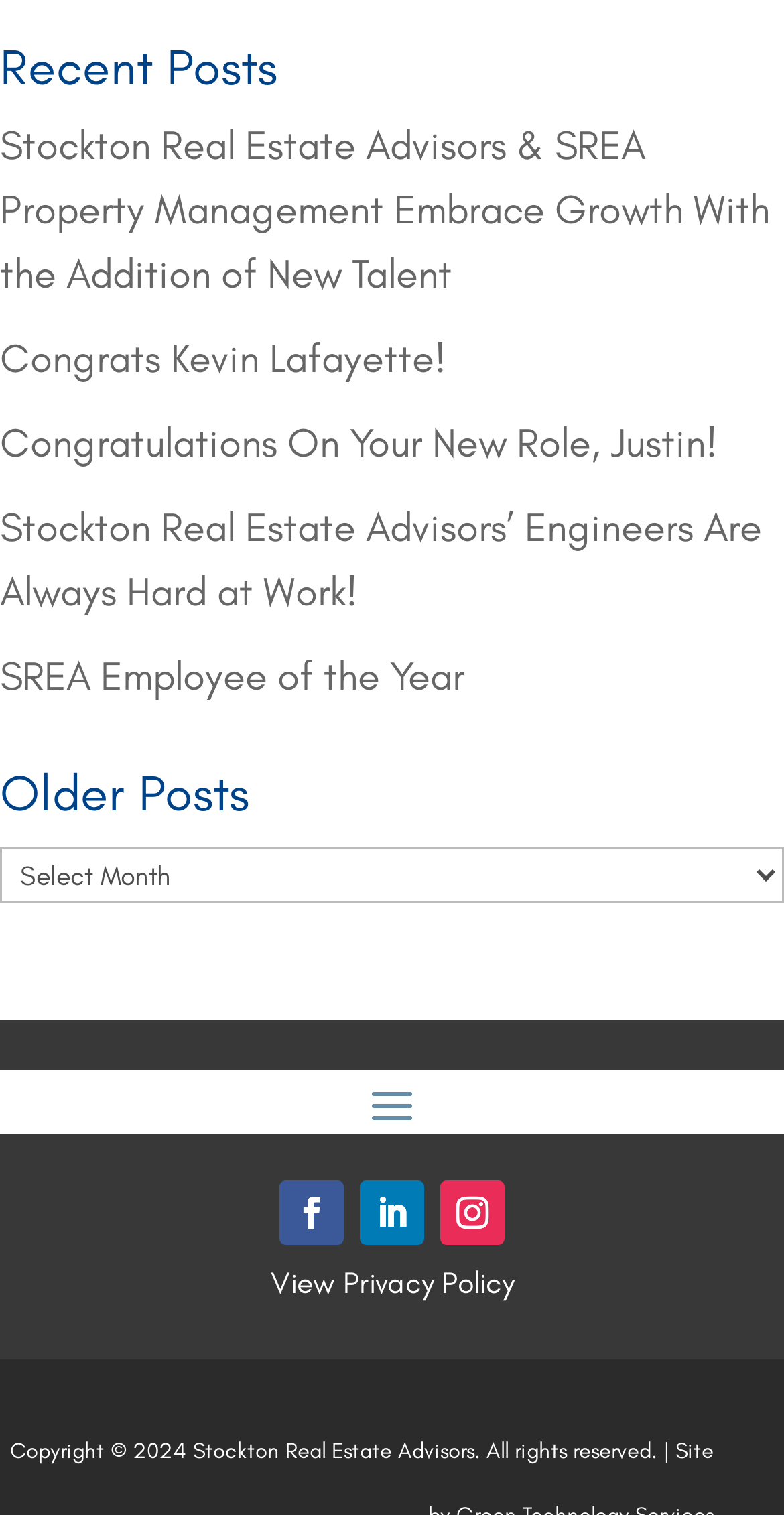Determine the bounding box coordinates for the clickable element to execute this instruction: "Select a page". Provide the coordinates as four float numbers between 0 and 1, i.e., [left, top, right, bottom].

[0.0, 0.559, 1.0, 0.596]